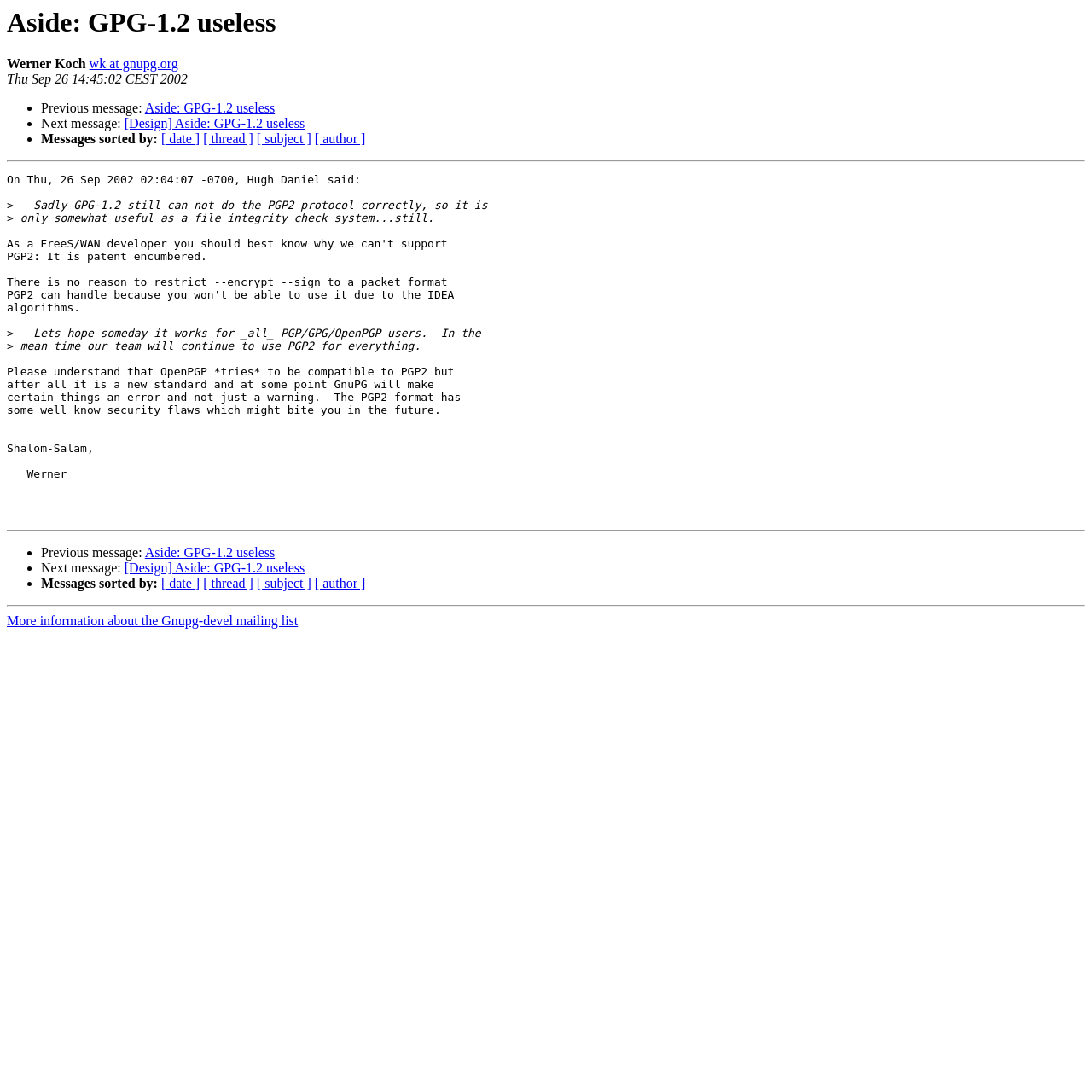Answer the question in a single word or phrase:
What is the subject of the message?

Aside: GPG-1.2 useless